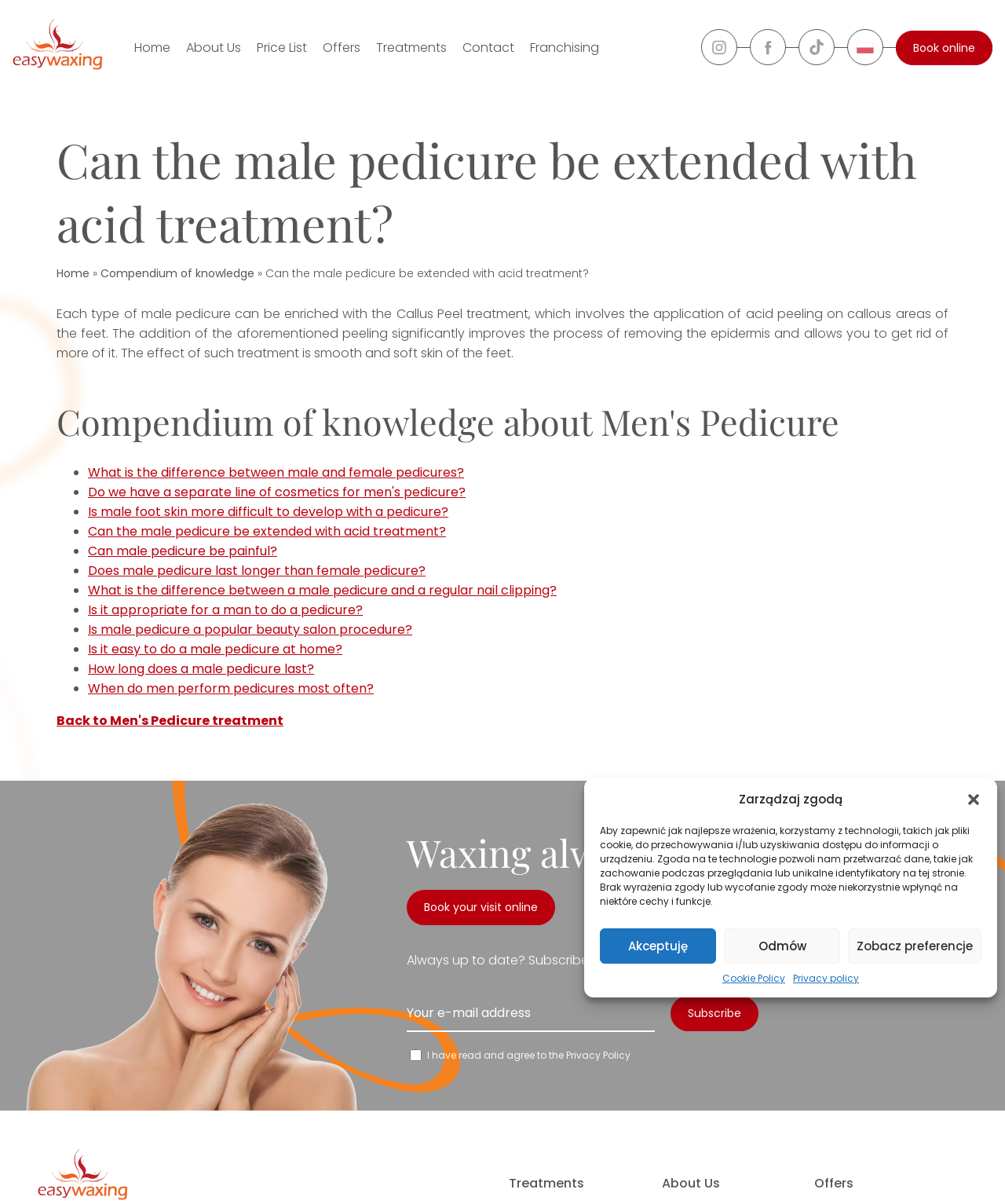Identify and extract the heading text of the webpage.

Can the male pedicure be extended with acid treatment?